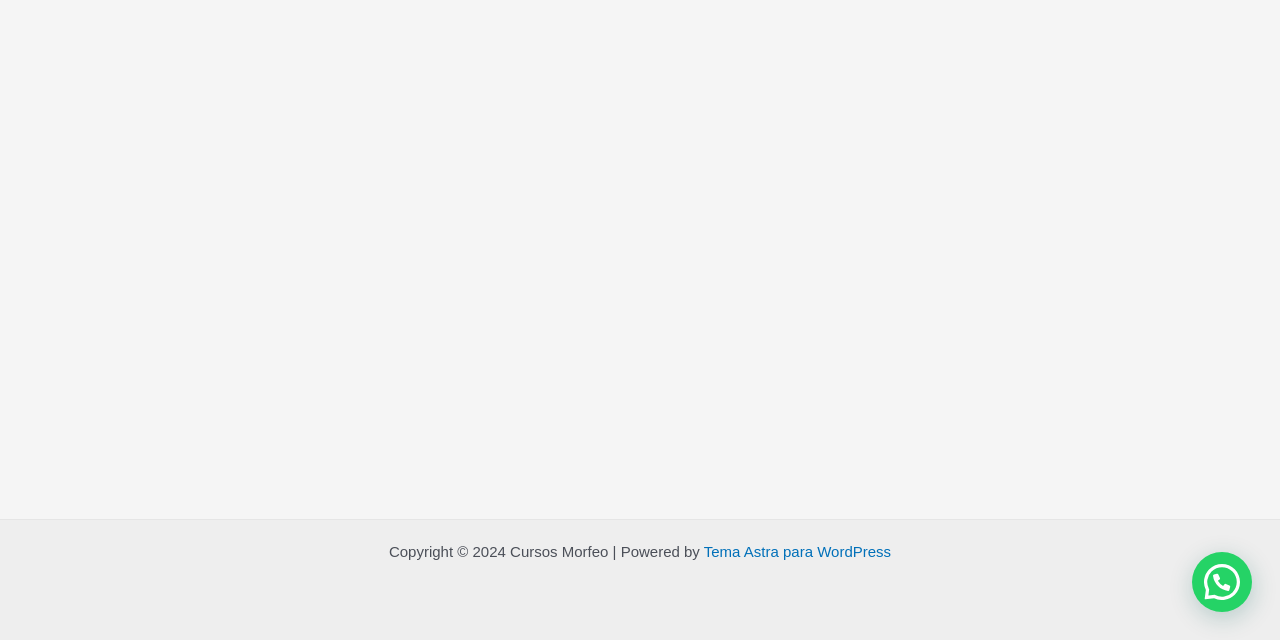Determine the bounding box of the UI element mentioned here: "Tema Astra para WordPress". The coordinates must be in the format [left, top, right, bottom] with values ranging from 0 to 1.

[0.55, 0.848, 0.696, 0.875]